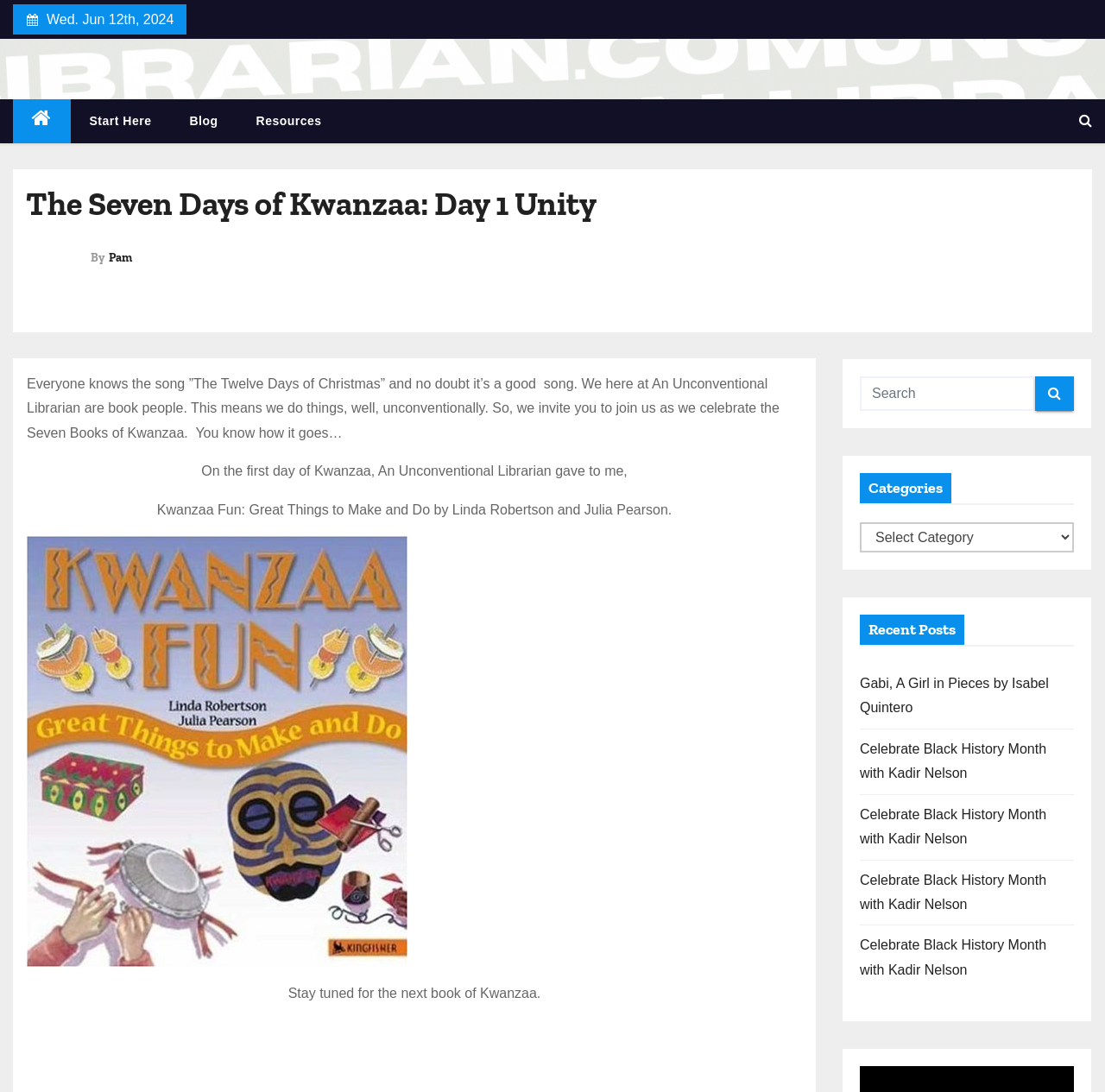Please find the bounding box coordinates of the element that must be clicked to perform the given instruction: "View the 'Blog' page". The coordinates should be four float numbers from 0 to 1, i.e., [left, top, right, bottom].

[0.154, 0.091, 0.214, 0.131]